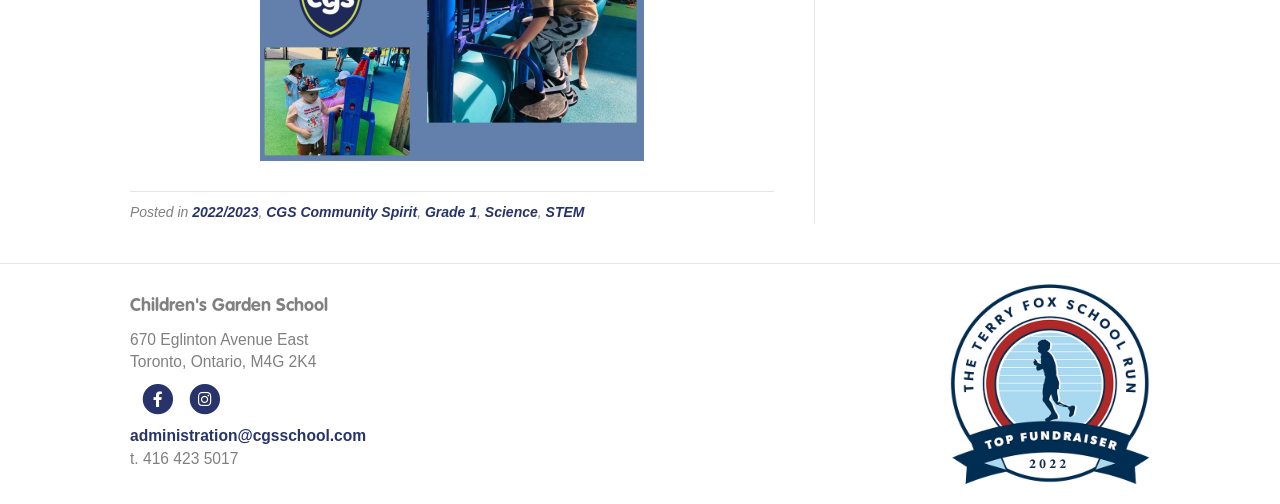Provide the bounding box coordinates for the specified HTML element described in this description: "Instagram". The coordinates should be four float numbers ranging from 0 to 1, in the format [left, top, right, bottom].

[0.145, 0.762, 0.175, 0.824]